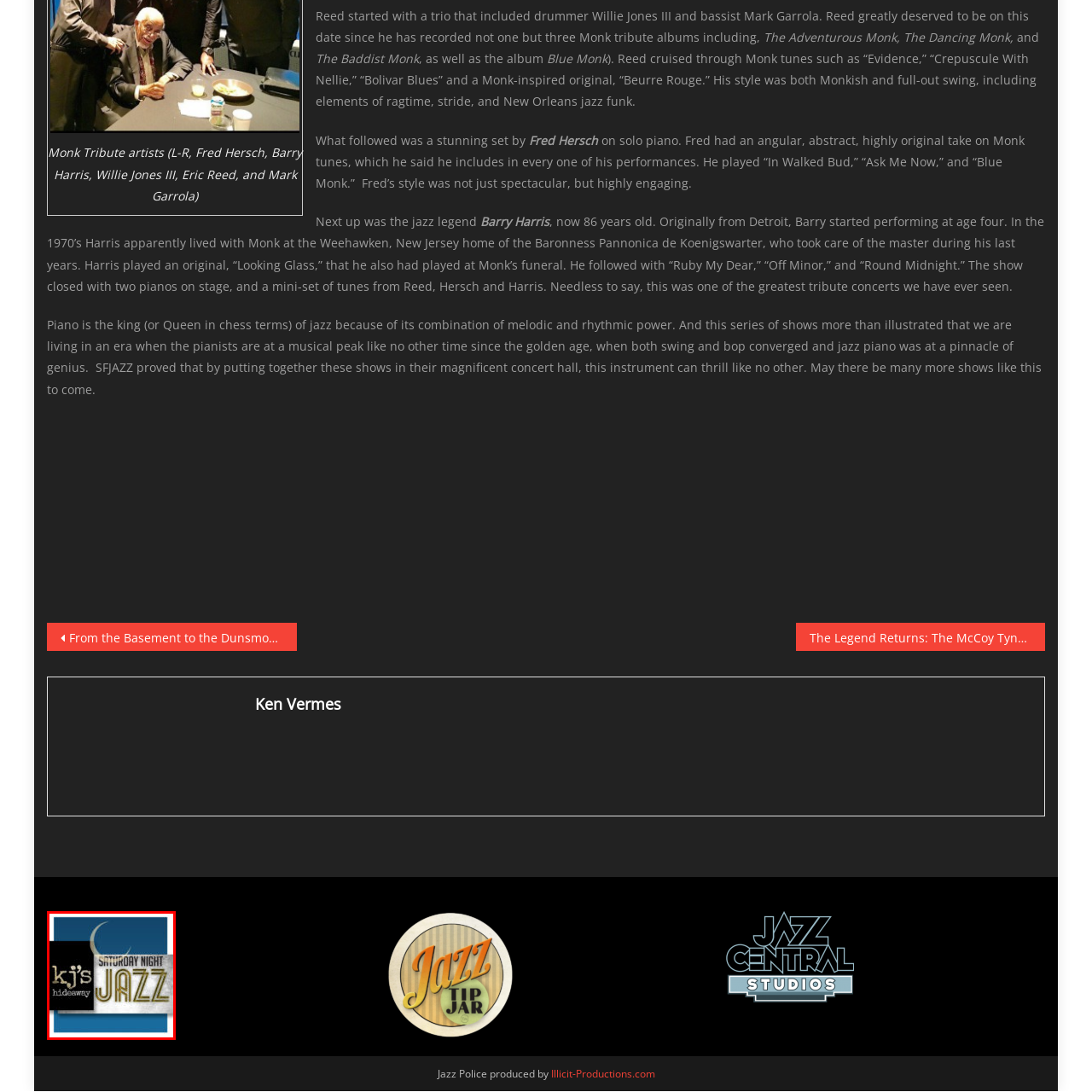Offer a comprehensive narrative for the image inside the red bounding box.

The image features a vibrant promotional graphic for KJ's Hideaway, highlighting their "Saturday Night Jazz" events. The design incorporates a bold black and gold color scheme with the name "kj's" prominently displayed, styled in a casual font that suggests a welcoming atmosphere. The phrase "Saturday Night JAZZ" is presented in large, eye-catching letters, exuding a sense of excitement and musical flair. The background features an artistic blue backdrop along with a crescent moon element, adding a touch of elegance and a hint of nightlife ambiance. This visual encapsulates the spirit of jazz music and invites audiences to enjoy an engaging evening filled with live performances.